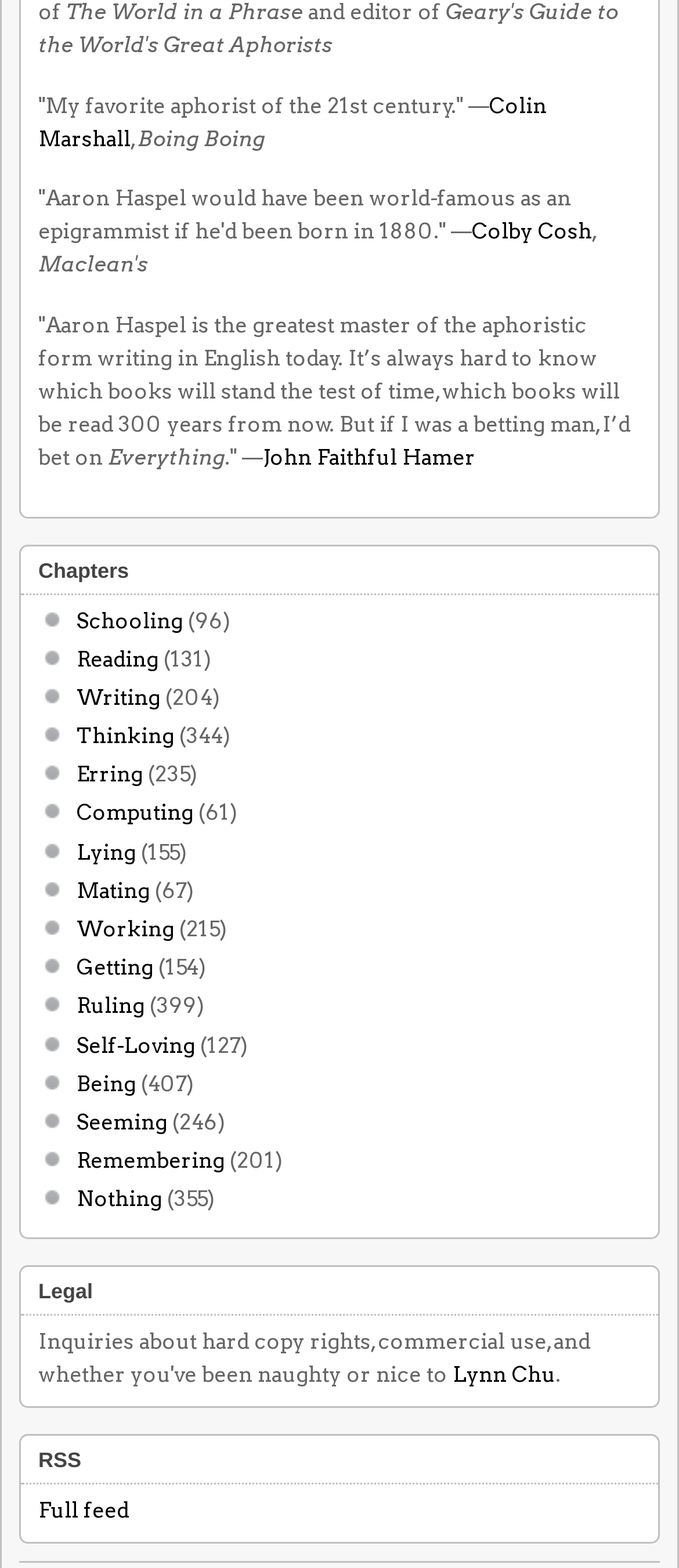How many chapters are listed on this webpage?
Ensure your answer is thorough and detailed.

I counted the number of links under the 'Chapters' heading, and there are 15 links, each representing a chapter.